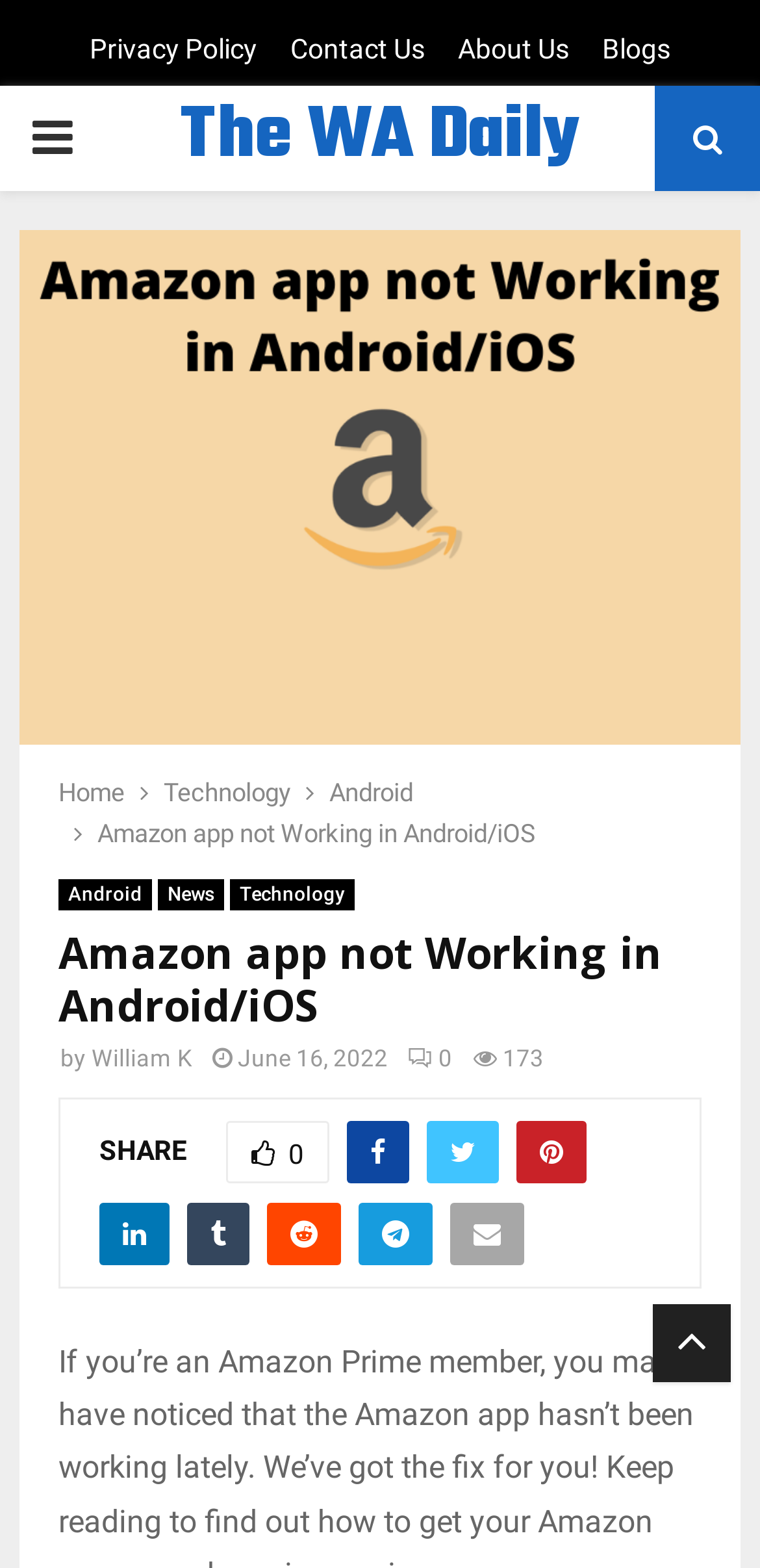Locate and provide the bounding box coordinates for the HTML element that matches this description: "News".

[0.208, 0.561, 0.295, 0.581]